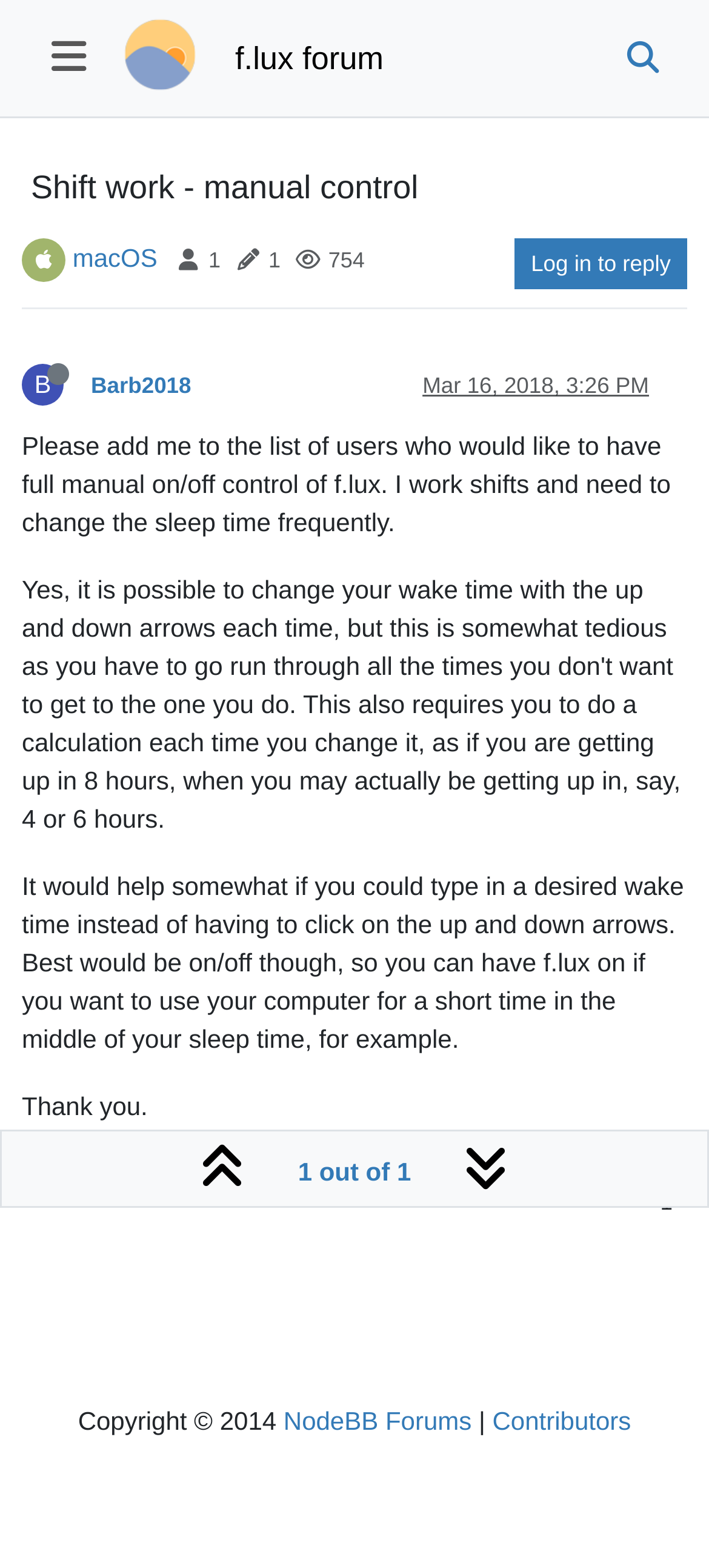Extract the bounding box coordinates of the UI element described by: "Log in to reply". The coordinates should include four float numbers ranging from 0 to 1, e.g., [left, top, right, bottom].

[0.726, 0.152, 0.969, 0.185]